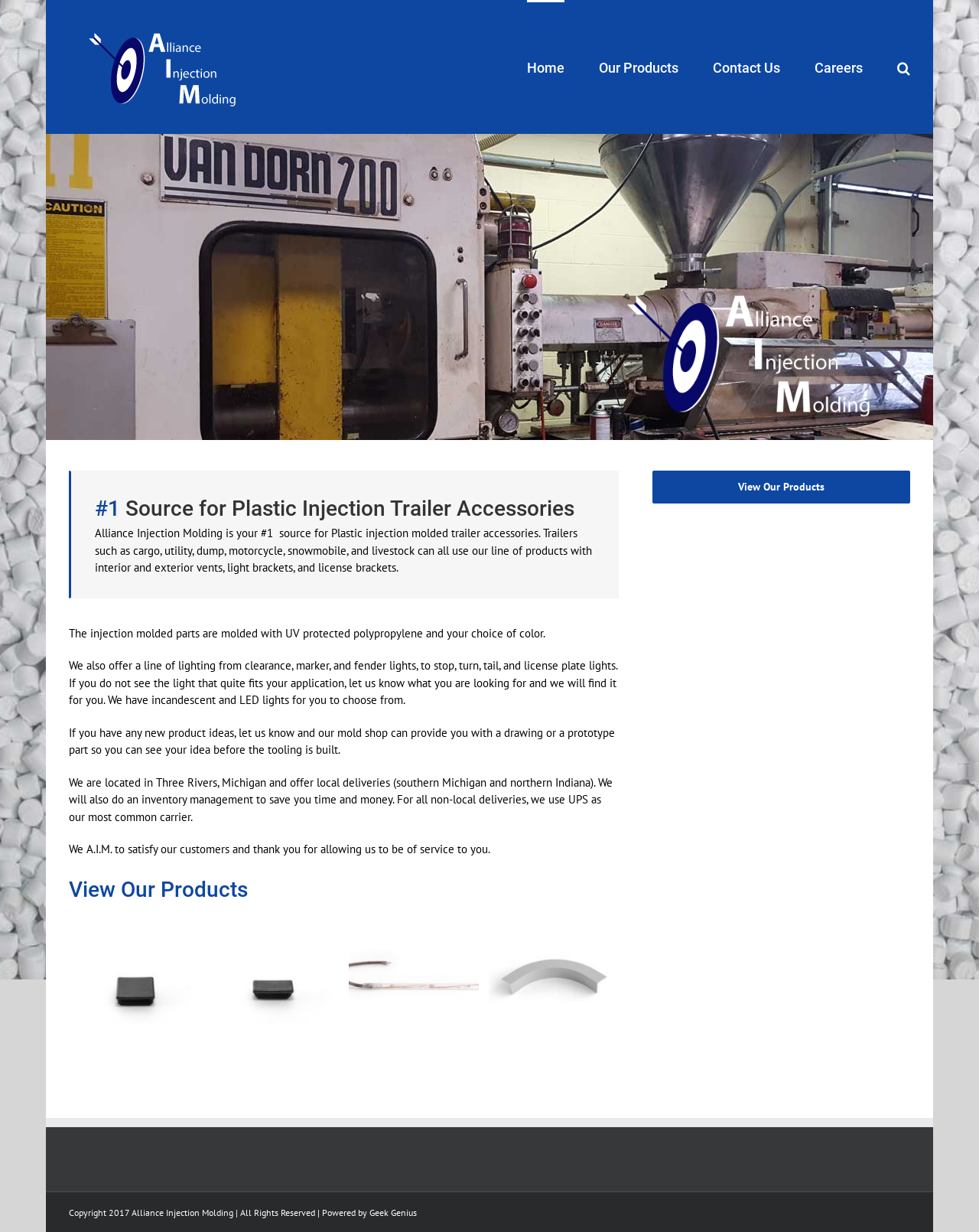Identify the bounding box coordinates of the region I need to click to complete this instruction: "Like the post".

None